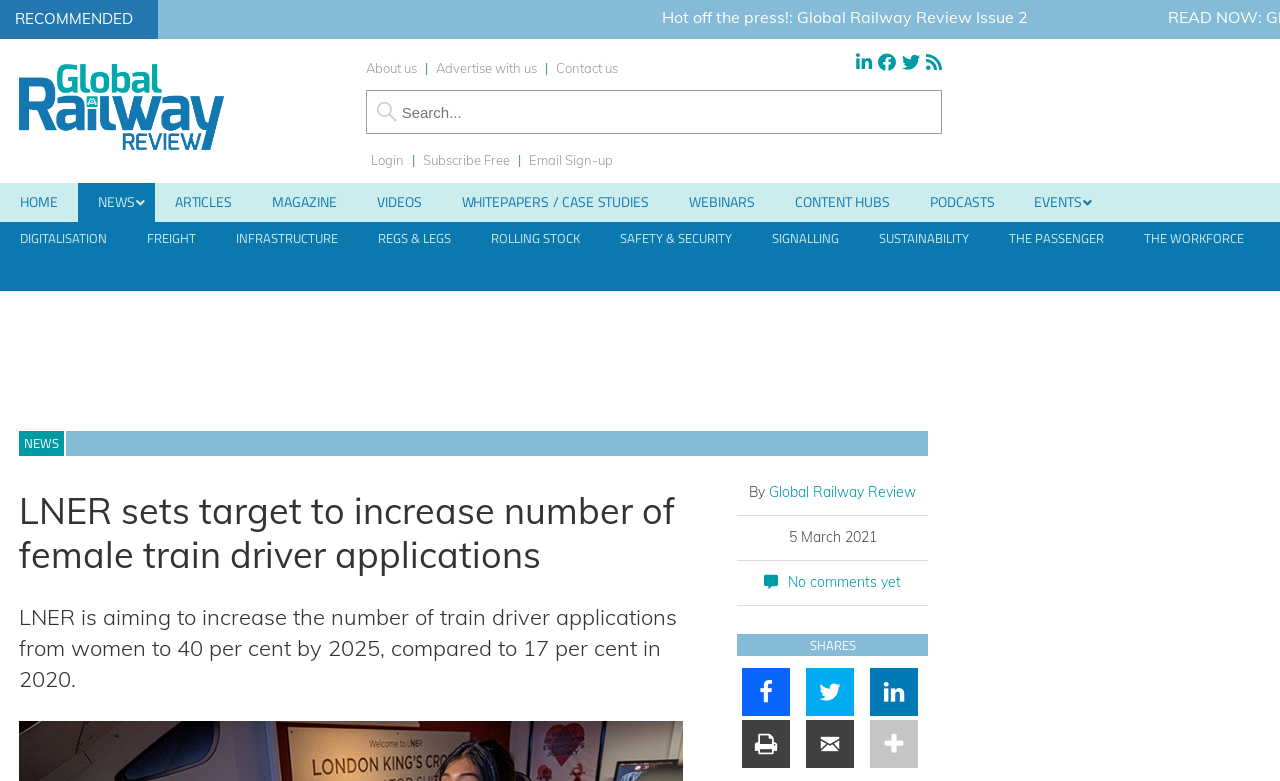Give a comprehensive overview of the webpage, including key elements.

The webpage appears to be a news article page from a railway-focused website. At the top, there is a heading that reads "RECOMMENDED" and a link to a publication called "Global Railway Review Issue 2". Below this, there is a row of links to various sections of the website, including "About us", "Advertise with us", and "Contact us". 

To the right of these links, there is a search bar with a label that reads "SEARCH". Below the search bar, there are links to "Login" and "Subscribe Free", as well as a vertical menu with links to different sections of the website, including "HOME", "NEWS", "ARTICLES", and others.

The main content of the page is an article with the title "LNER sets target to increase number of female train driver applications". The article text reads "LNER is aiming to increase the number of train driver applications from women to 40 per cent by 2025, compared to 17 per cent in 2020." Below the article title, there is a byline that reads "By Global Railway Review" and a date "5 March 2021". 

There are also links to share the article on social media, labeled "SHARES", and a section with links to other articles or websites, including "Goldschmidt" with an accompanying image. Throughout the page, there are several images, including one with no alt text and another with the text "Goldschmidt".